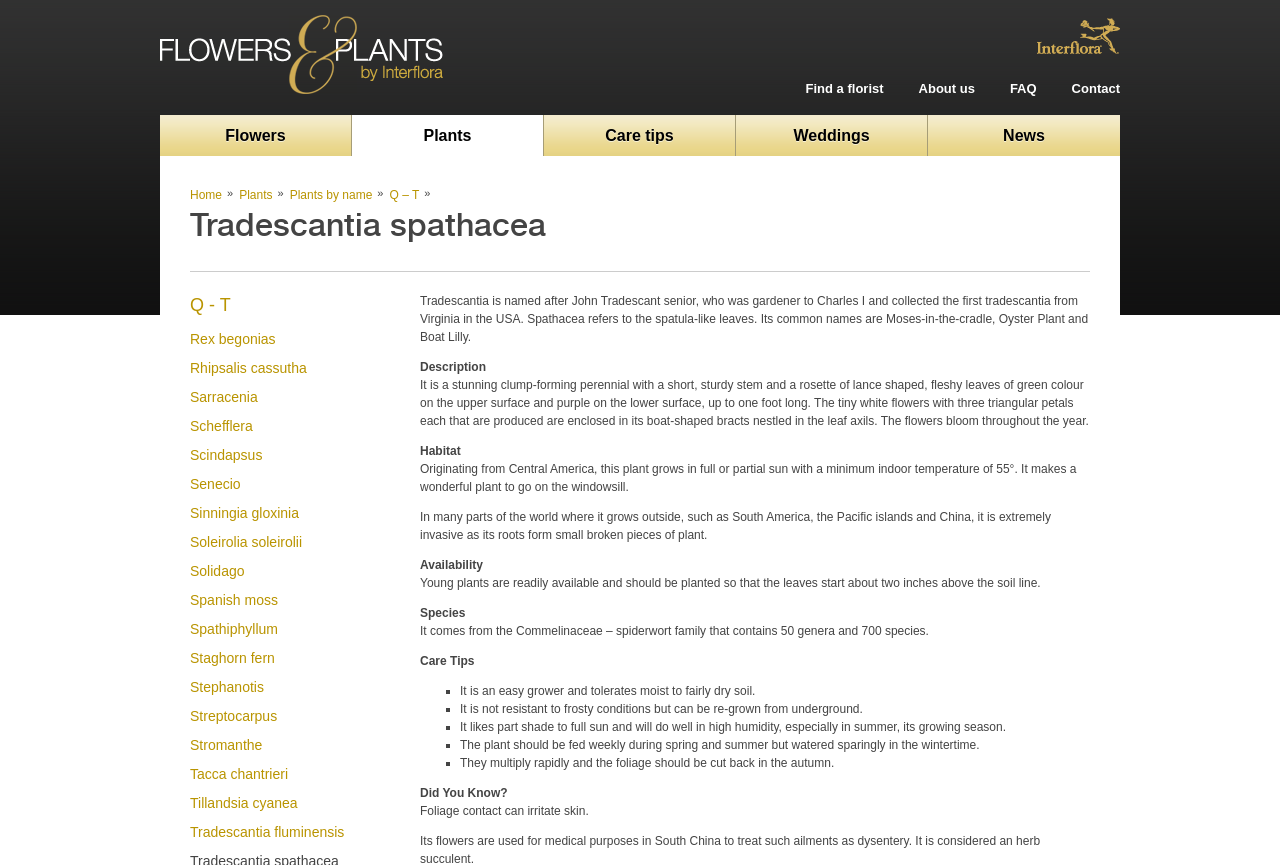What is the minimum indoor temperature for Tradescantia spathacea?
Using the image as a reference, answer with just one word or a short phrase.

55°